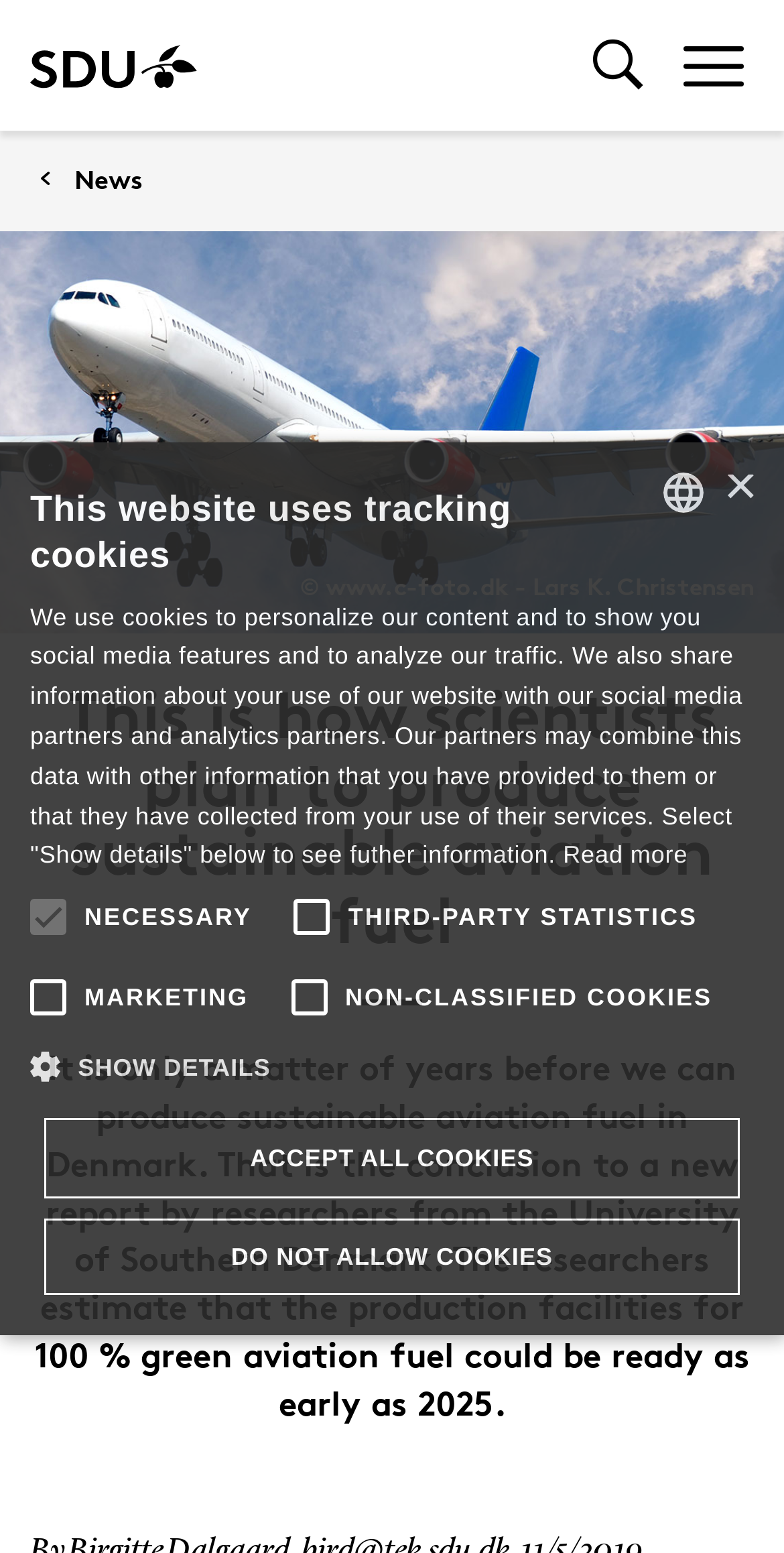Find the bounding box coordinates for the UI element that matches this description: "parent_node: NECESSARY".

[0.01, 0.565, 0.113, 0.616]